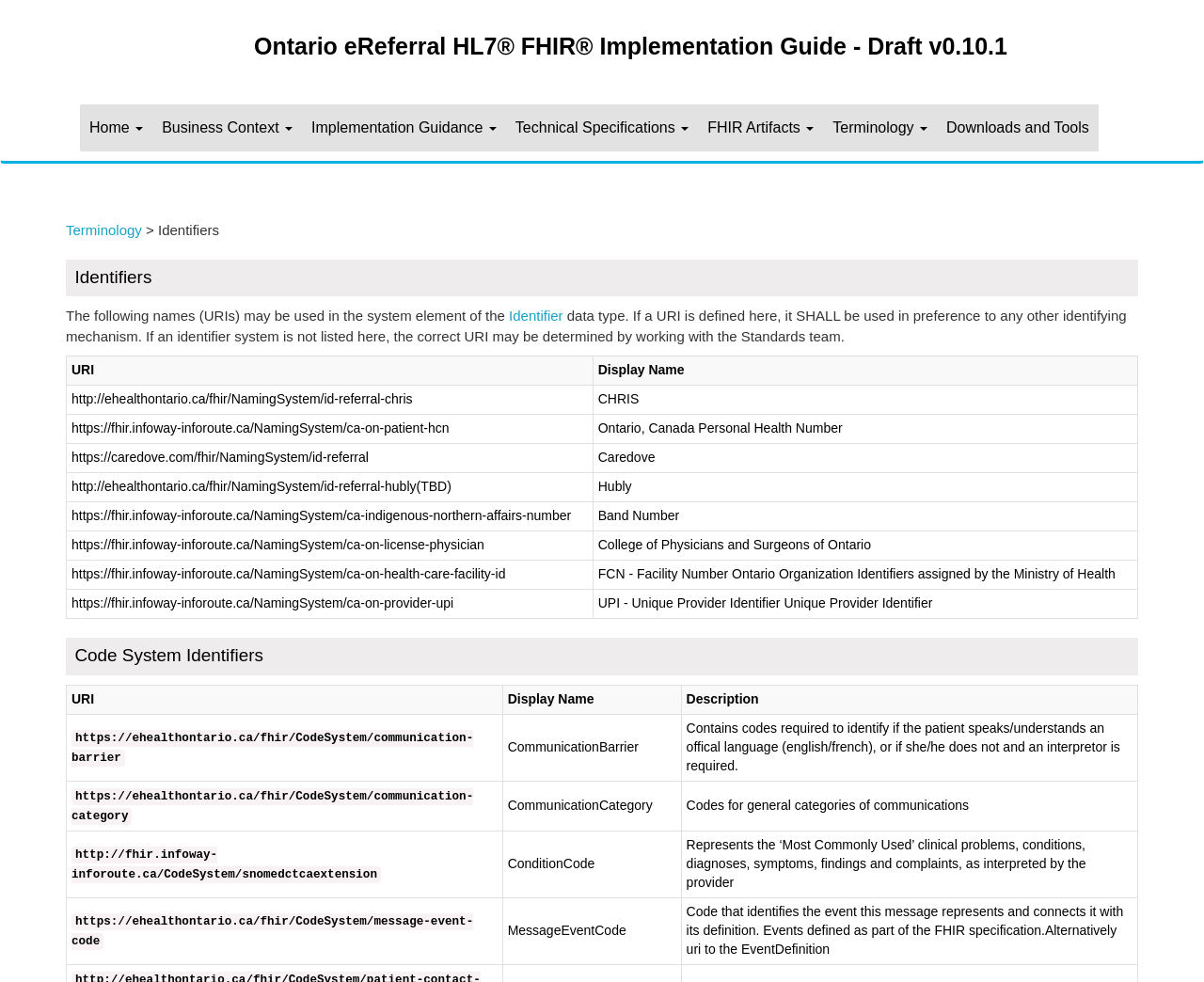Identify the bounding box for the described UI element. Provide the coordinates in (top-left x, top-left y, bottom-right x, bottom-right y) format with values ranging from 0 to 1: Implementation Guidance

[0.251, 0.107, 0.42, 0.154]